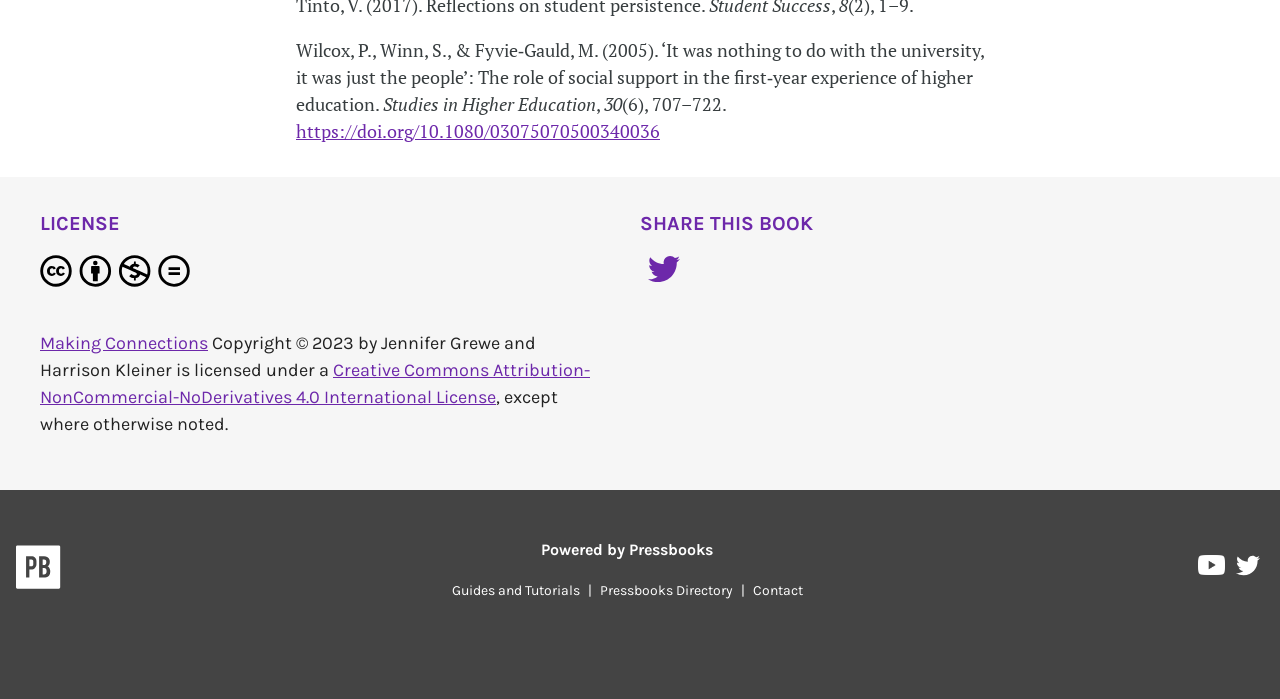Extract the bounding box of the UI element described as: "Making Connections".

[0.031, 0.475, 0.162, 0.506]